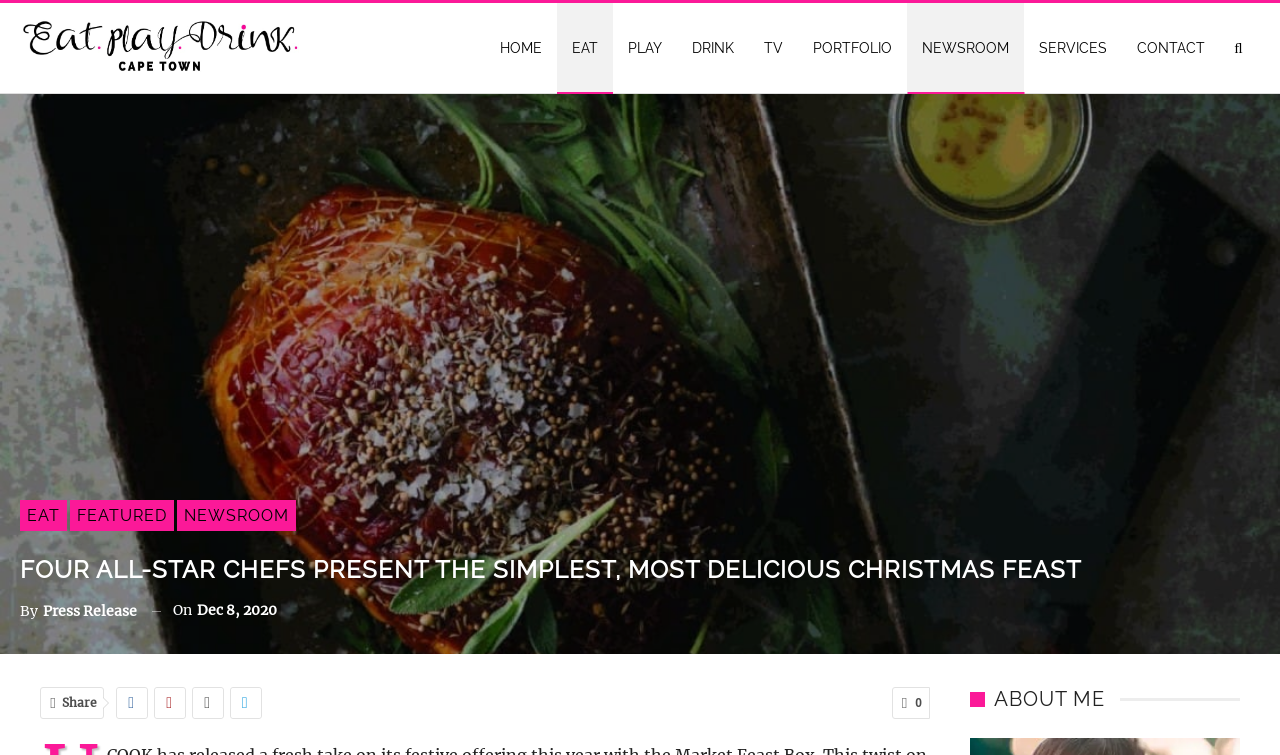Generate the text content of the main heading of the webpage.

FOUR ALL-STAR CHEFS PRESENT THE SIMPLEST, MOST DELICIOUS CHRISTMAS FEAST